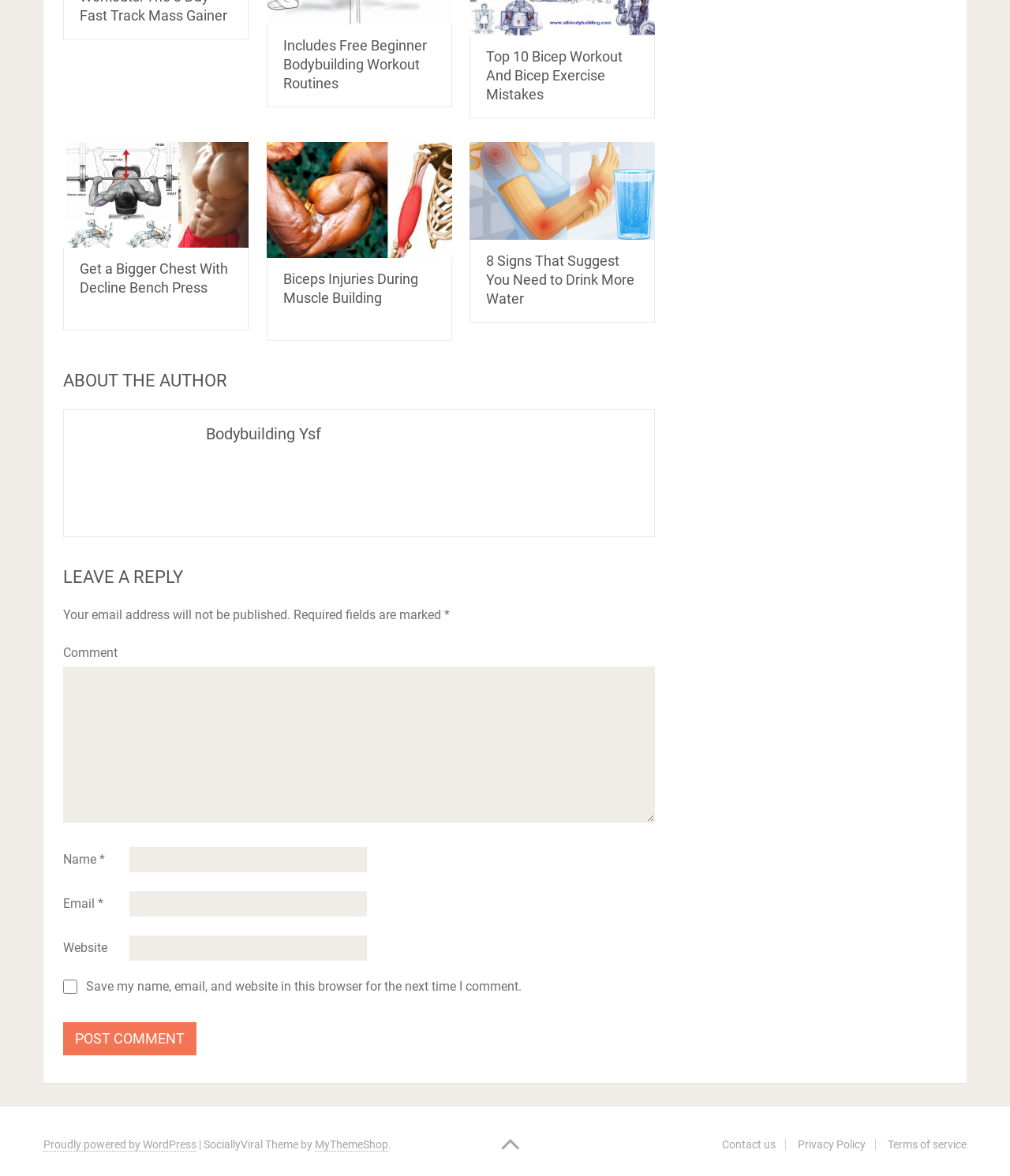Please provide a one-word or short phrase answer to the question:
What is the function of the checkbox in the comment section?

To save user data